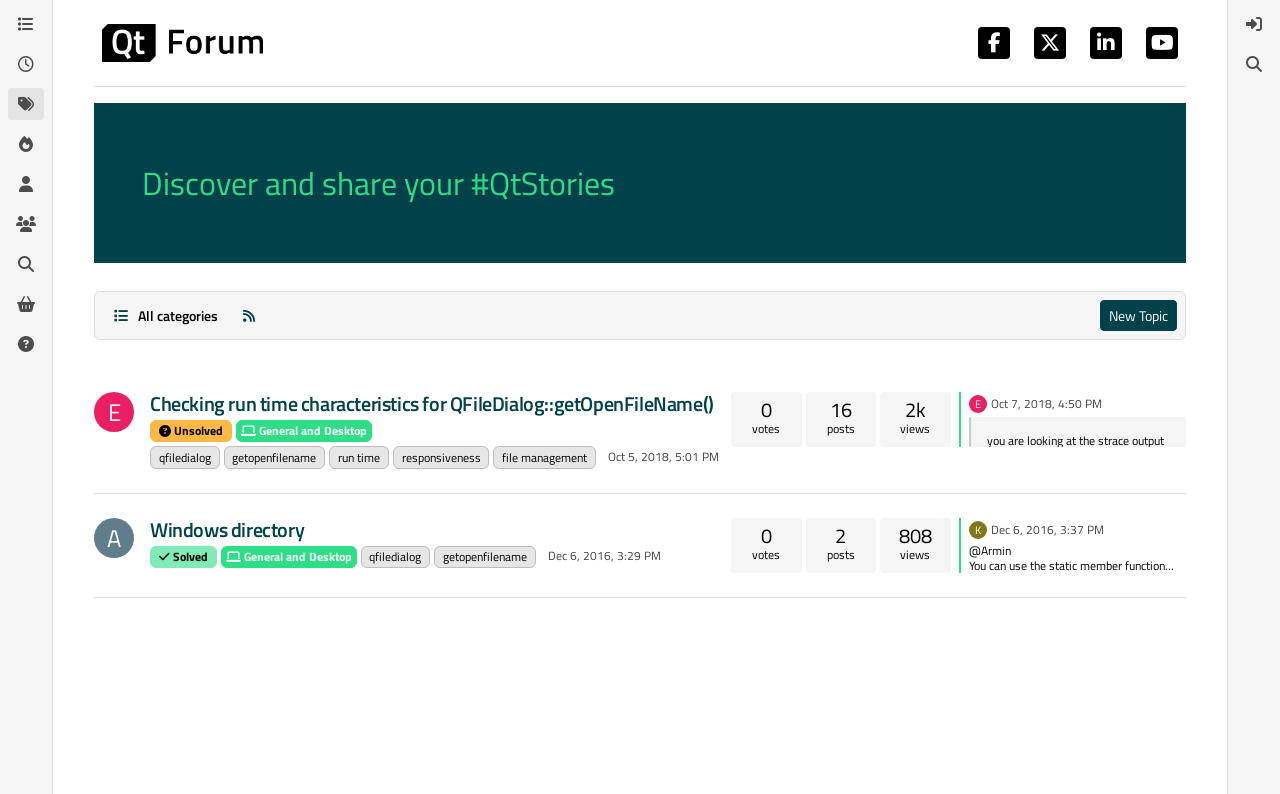Can you find the bounding box coordinates for the element to click on to achieve the instruction: "Click on the 'New Topic' button"?

[0.859, 0.378, 0.92, 0.417]